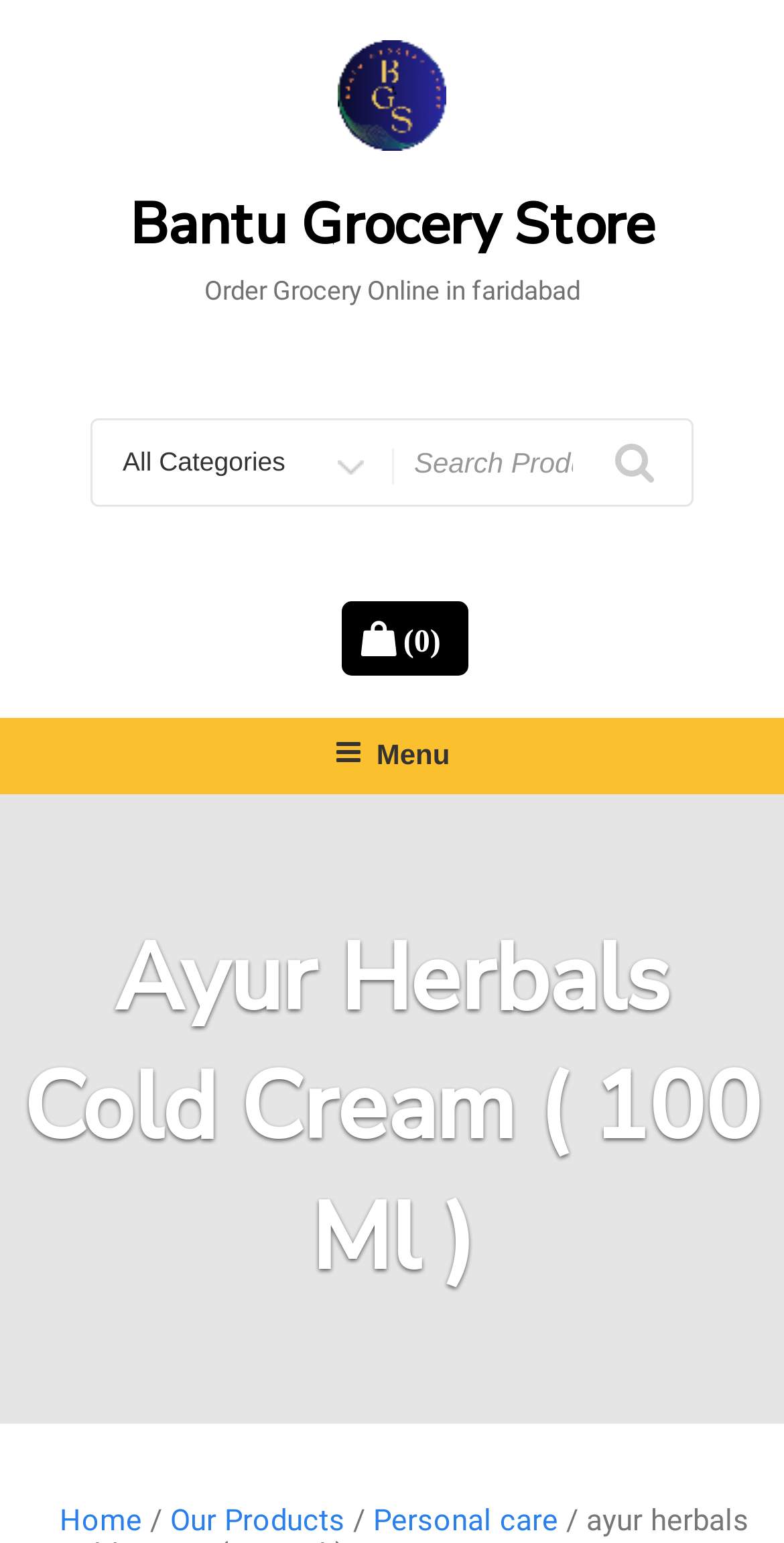Please find the bounding box for the UI element described by: "Bantu Grocery Store".

[0.165, 0.121, 0.835, 0.171]